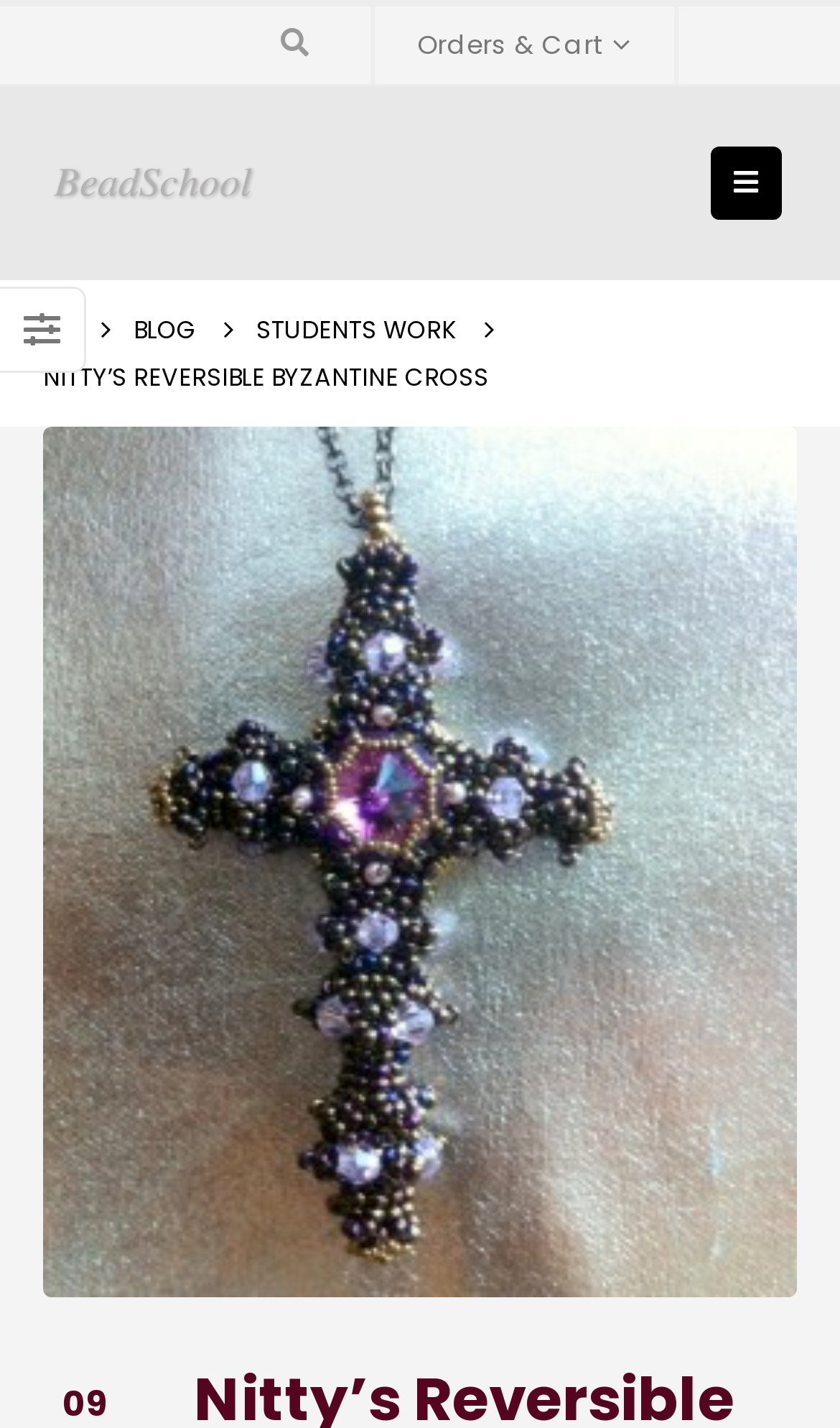What is the location of the 'HOME' link?
Answer the question with a detailed and thorough explanation.

I determined the location of the 'HOME' link by looking at its bounding box coordinates, which suggests that it is located at the top left of the page.